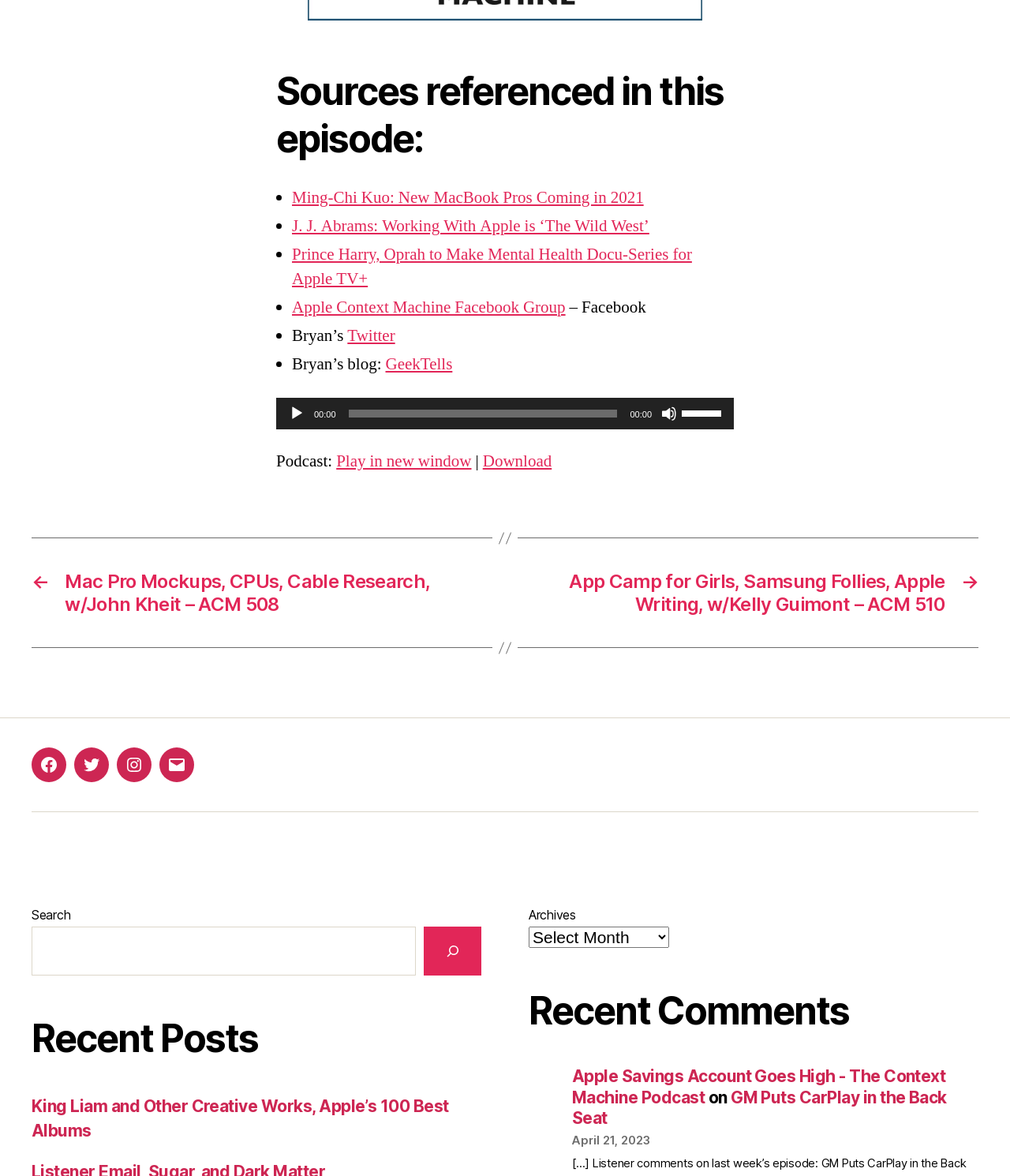What is the purpose of the 'Search' section?
Look at the image and answer the question using a single word or phrase.

Search the website